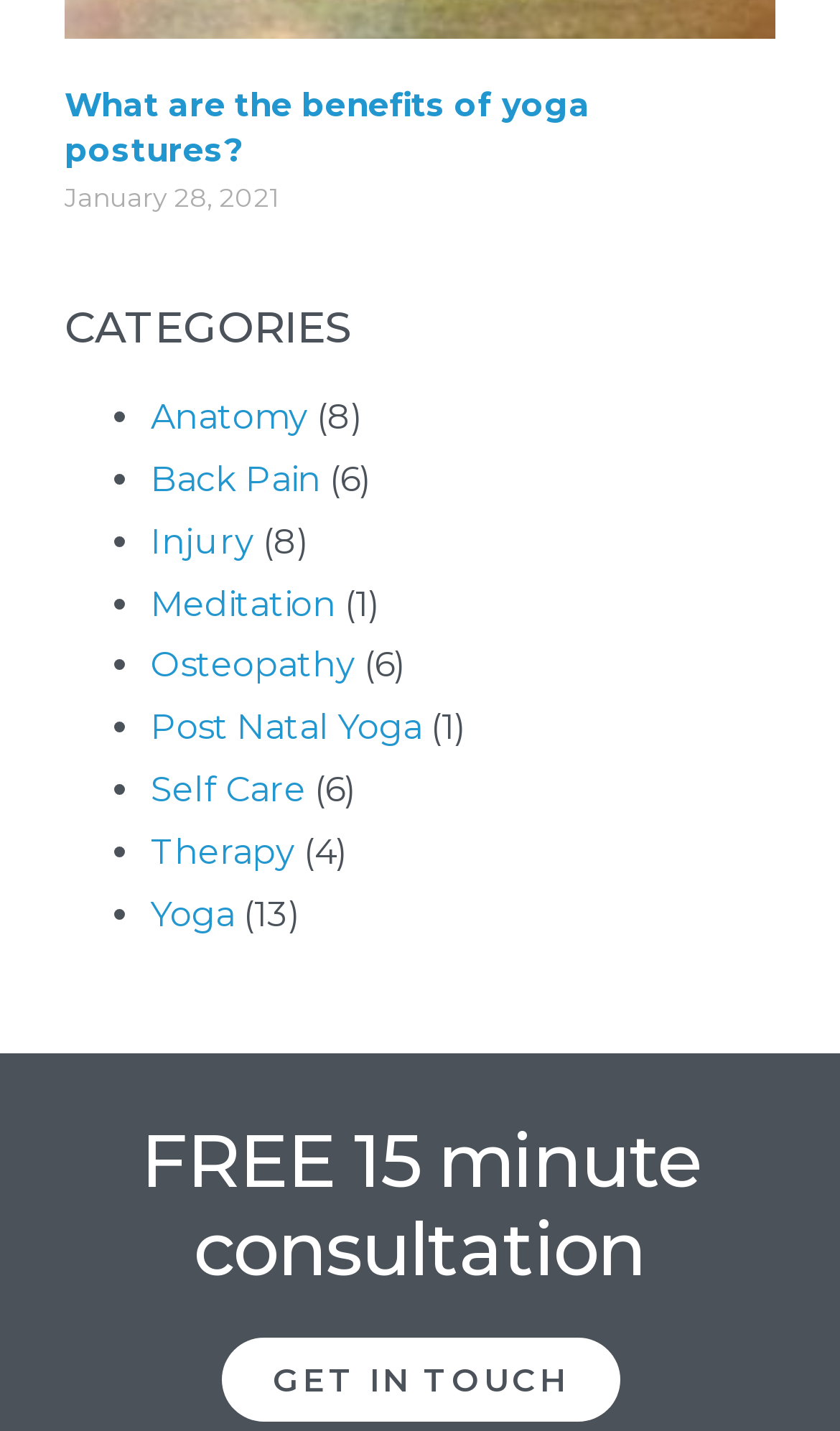Kindly determine the bounding box coordinates for the area that needs to be clicked to execute this instruction: "Contact us".

None